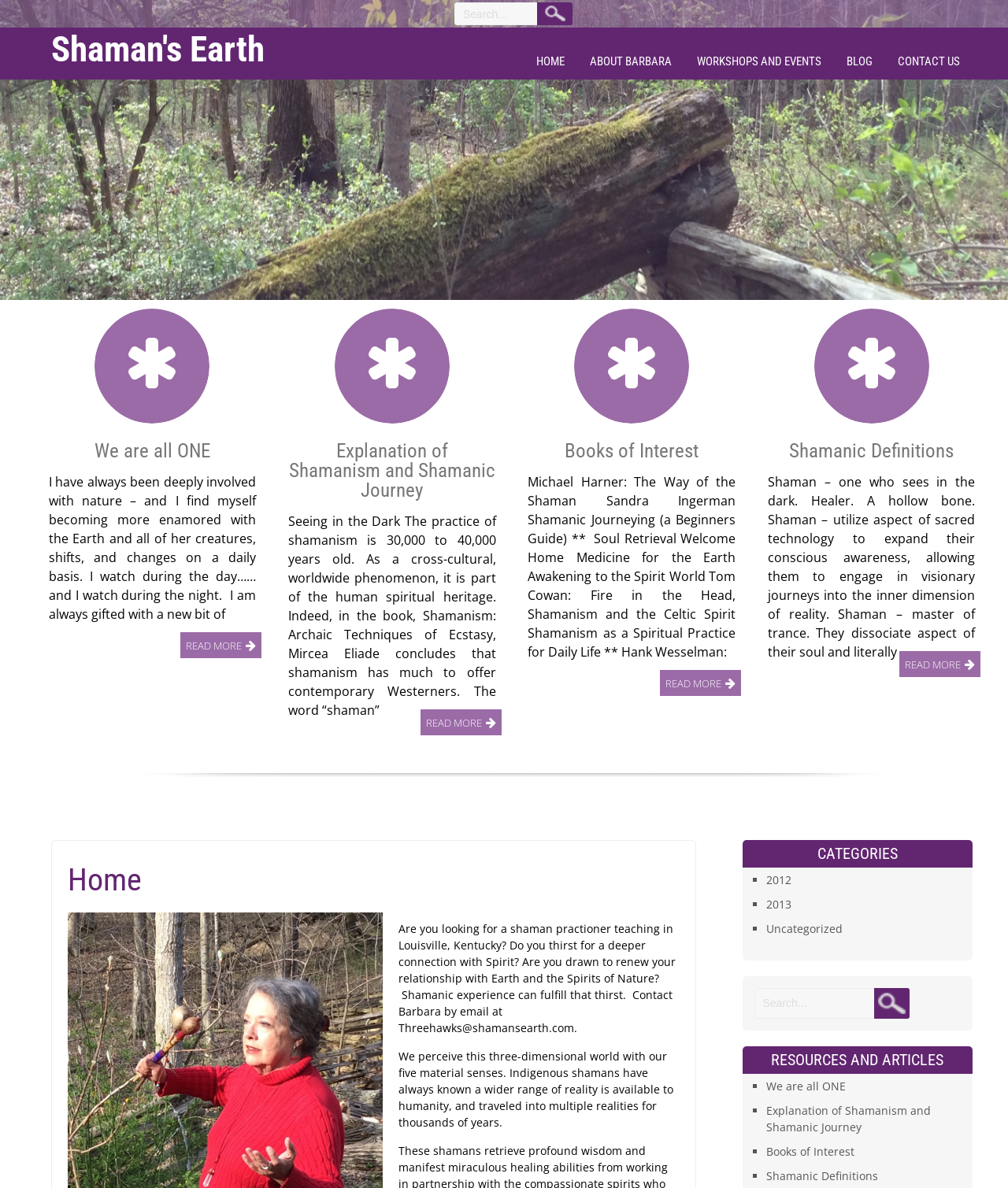Pinpoint the bounding box coordinates of the element to be clicked to execute the instruction: "Read the latest news and announcements".

None